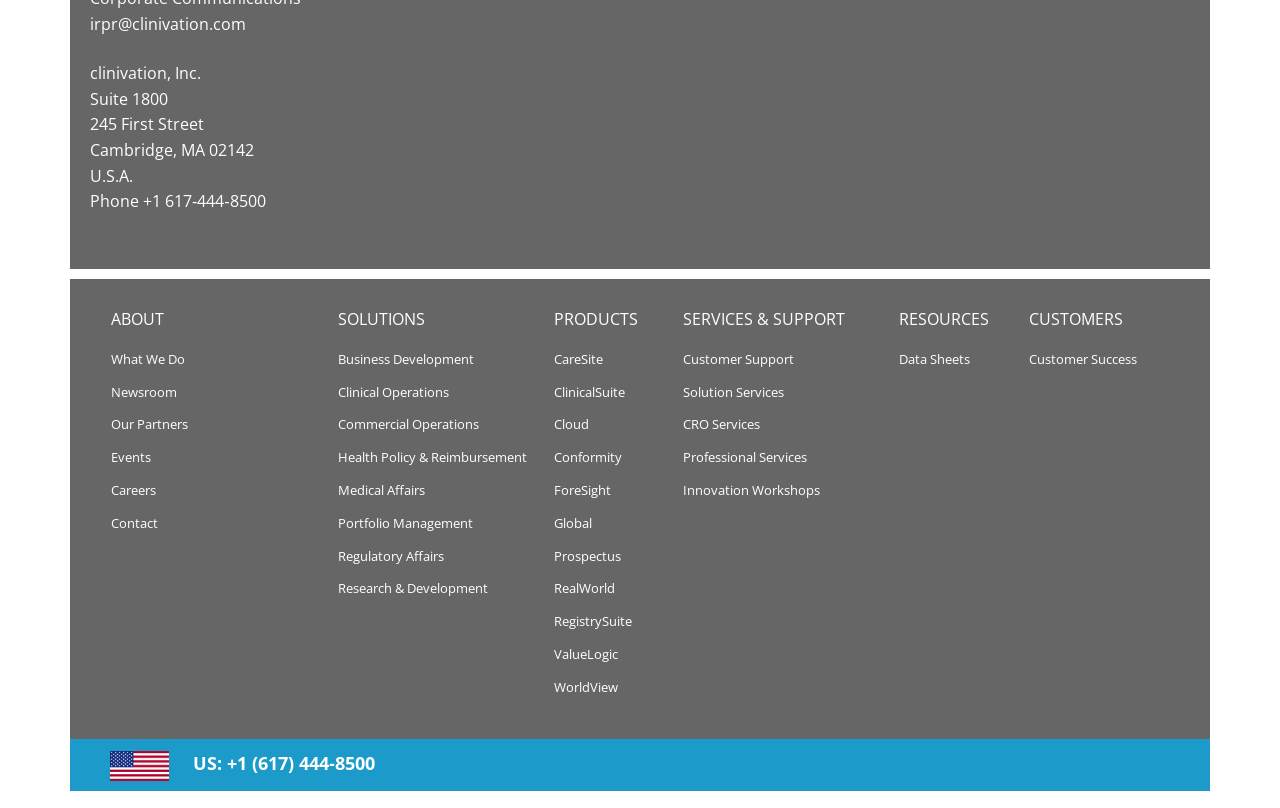What is the image at the bottom of the webpage?
Provide an in-depth and detailed explanation in response to the question.

The image at the bottom of the webpage can be identified by the image element with the description 'American Flag'. This image is located at the bottom of the webpage, near the contact information.